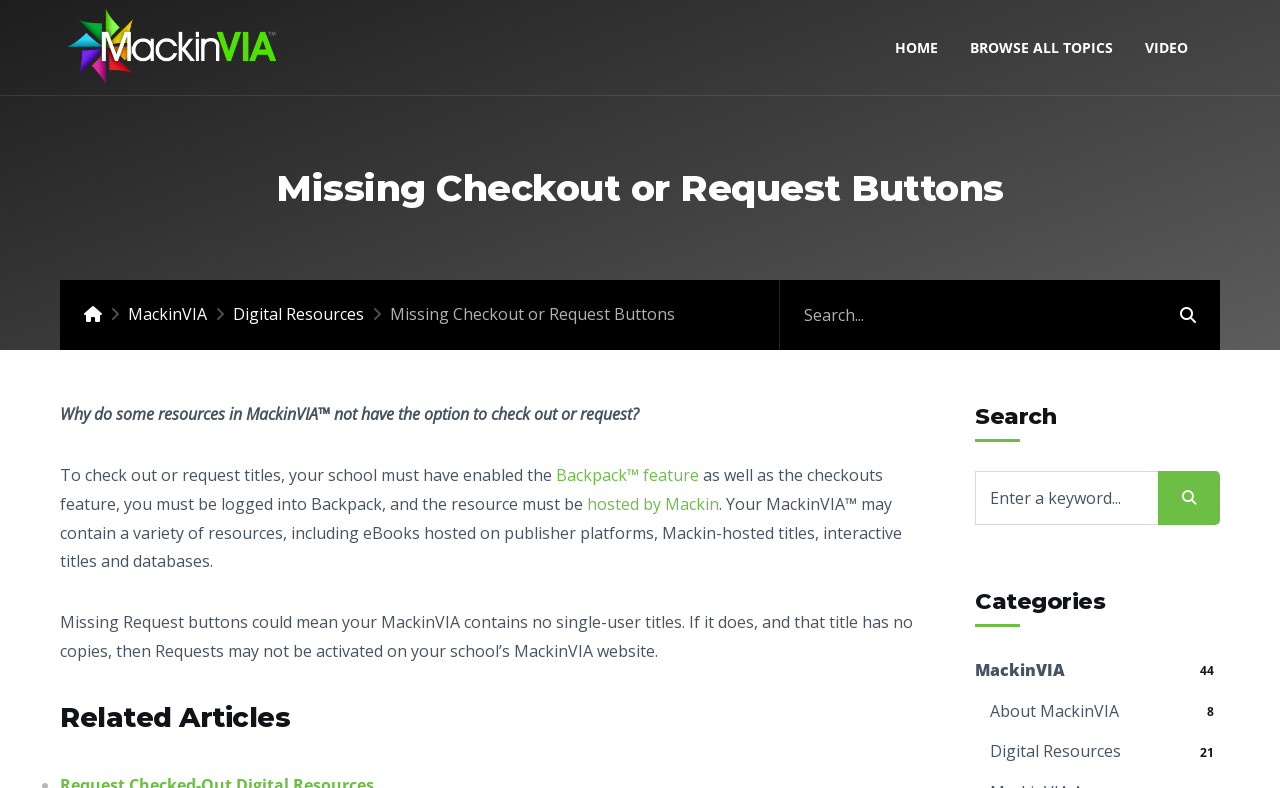Please predict the bounding box coordinates (top-left x, top-left y, bottom-right x, bottom-right y) for the UI element in the screenshot that fits the description: Browse All Topics

[0.745, 0.024, 0.882, 0.097]